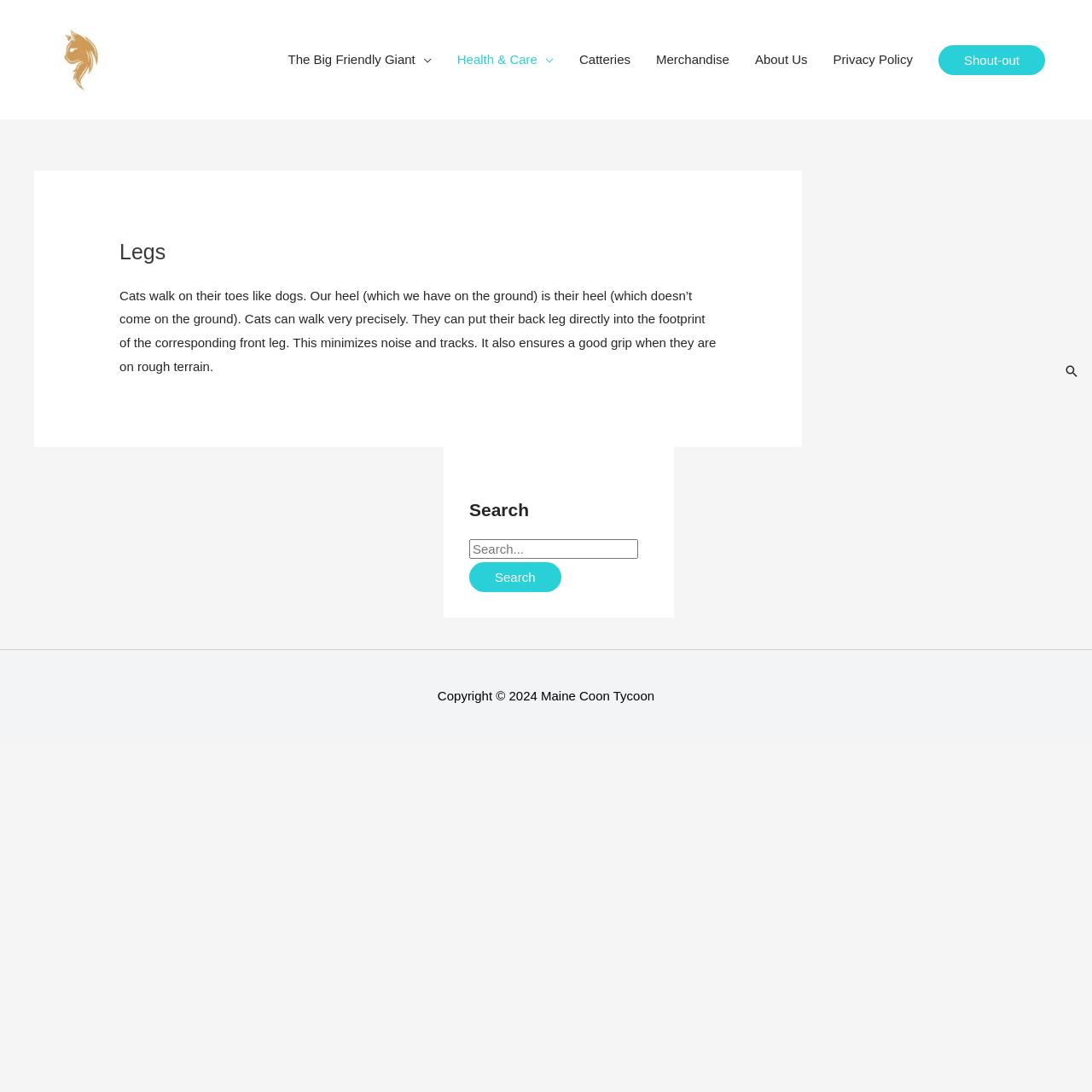Identify the bounding box coordinates of the region I need to click to complete this instruction: "Search for something".

[0.43, 0.494, 0.584, 0.512]